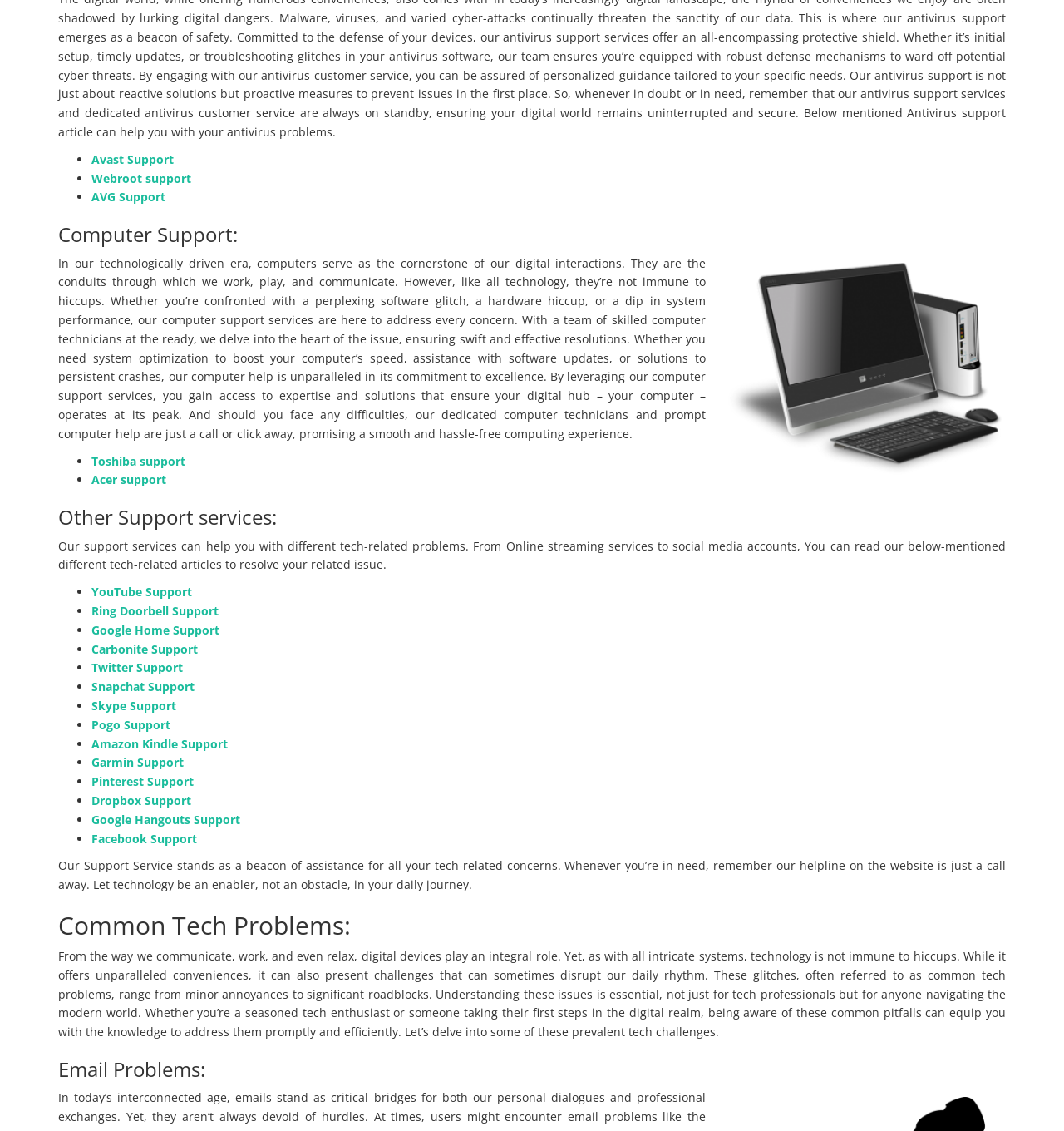Please specify the bounding box coordinates of the area that should be clicked to accomplish the following instruction: "View Computer Support services". The coordinates should consist of four float numbers between 0 and 1, i.e., [left, top, right, bottom].

[0.055, 0.198, 0.945, 0.217]